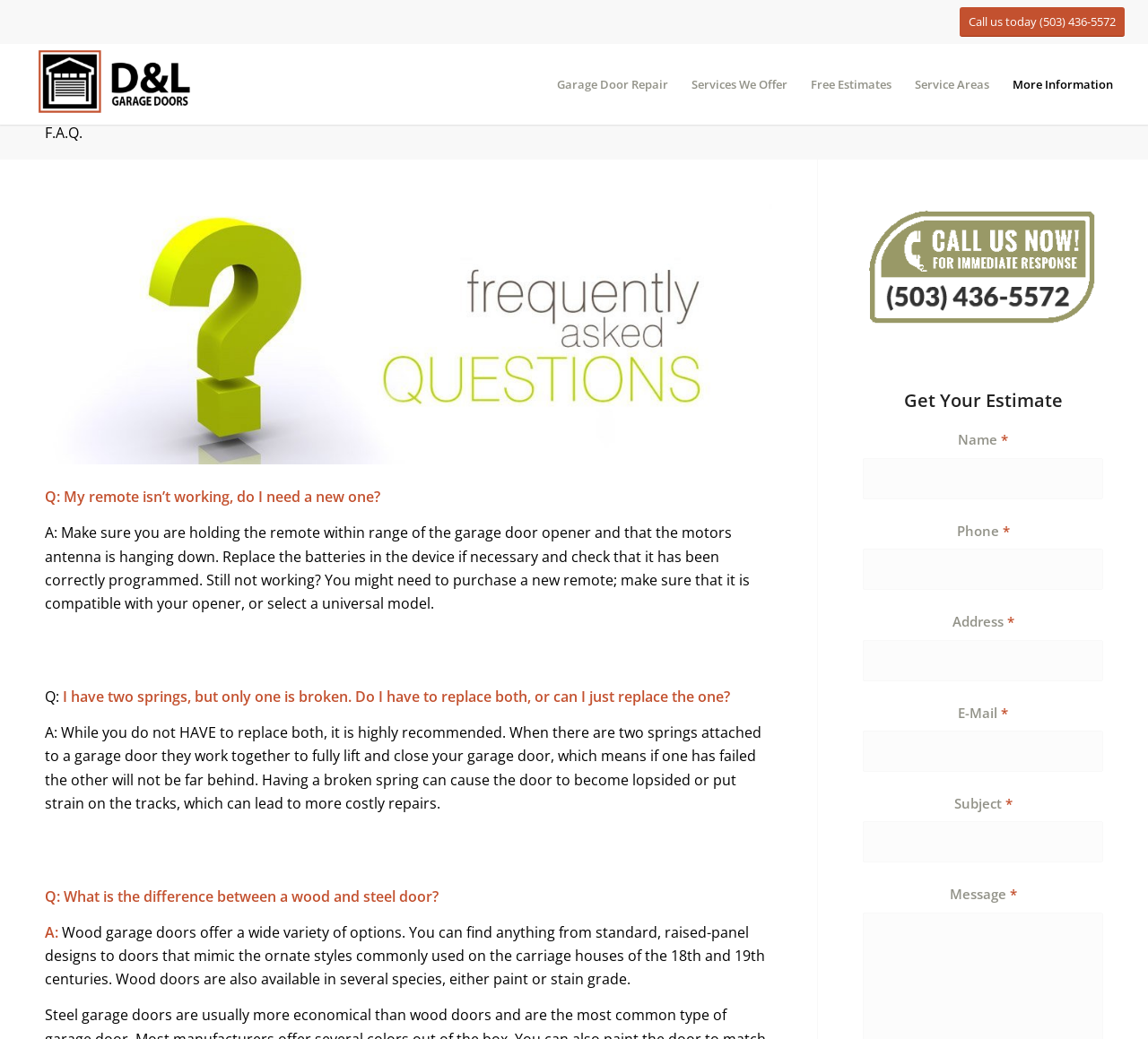Give the bounding box coordinates for the element described as: "Free Estimates".

[0.696, 0.042, 0.787, 0.12]